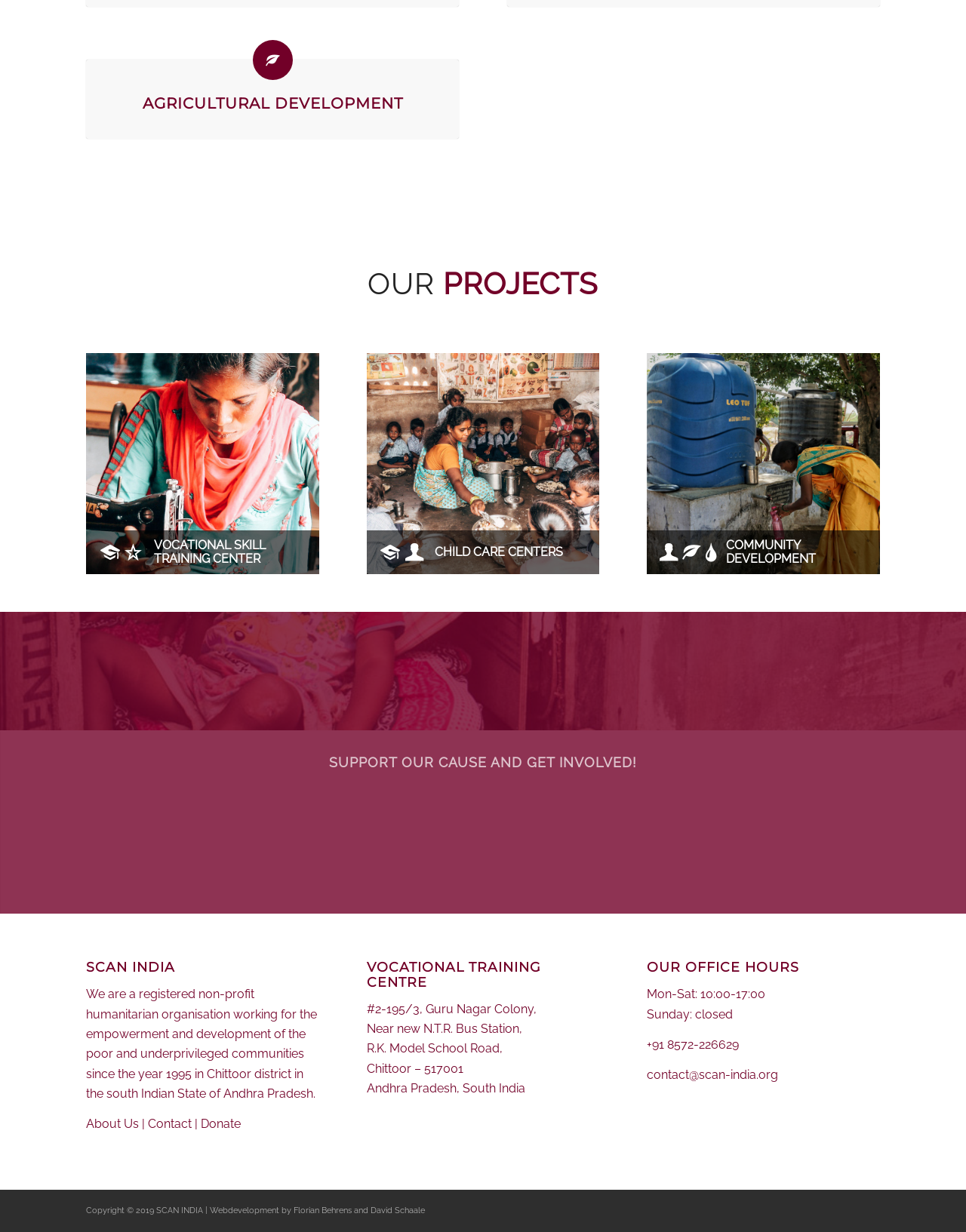Using the description "MORE ABOUT OUR COMMUNITY WORK", locate and provide the bounding box of the UI element.

[0.677, 0.47, 0.884, 0.491]